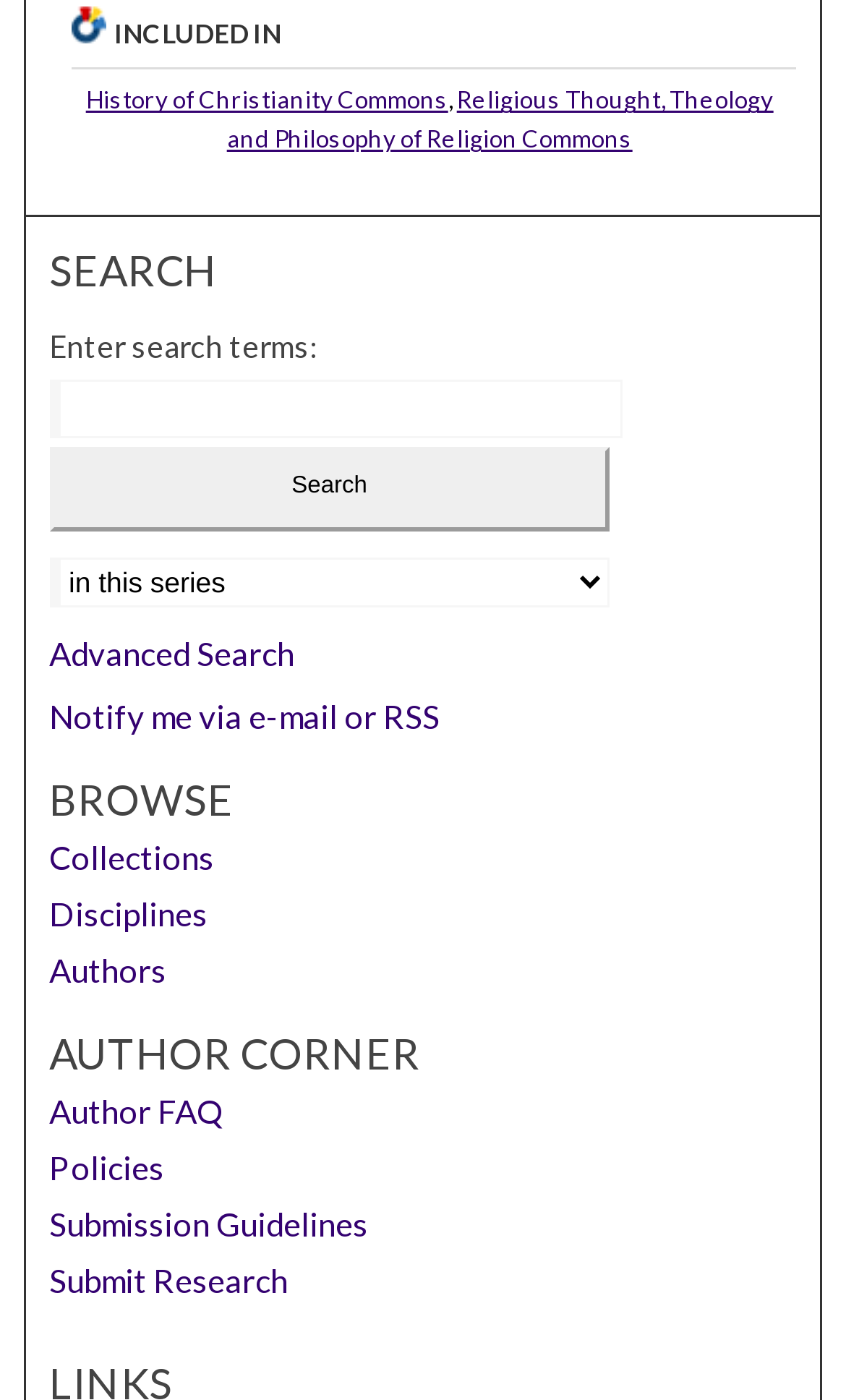Bounding box coordinates are to be given in the format (top-left x, top-left y, bottom-right x, bottom-right y). All values must be floating point numbers between 0 and 1. Provide the bounding box coordinate for the UI element described as: name="q"

[0.058, 0.271, 0.736, 0.313]